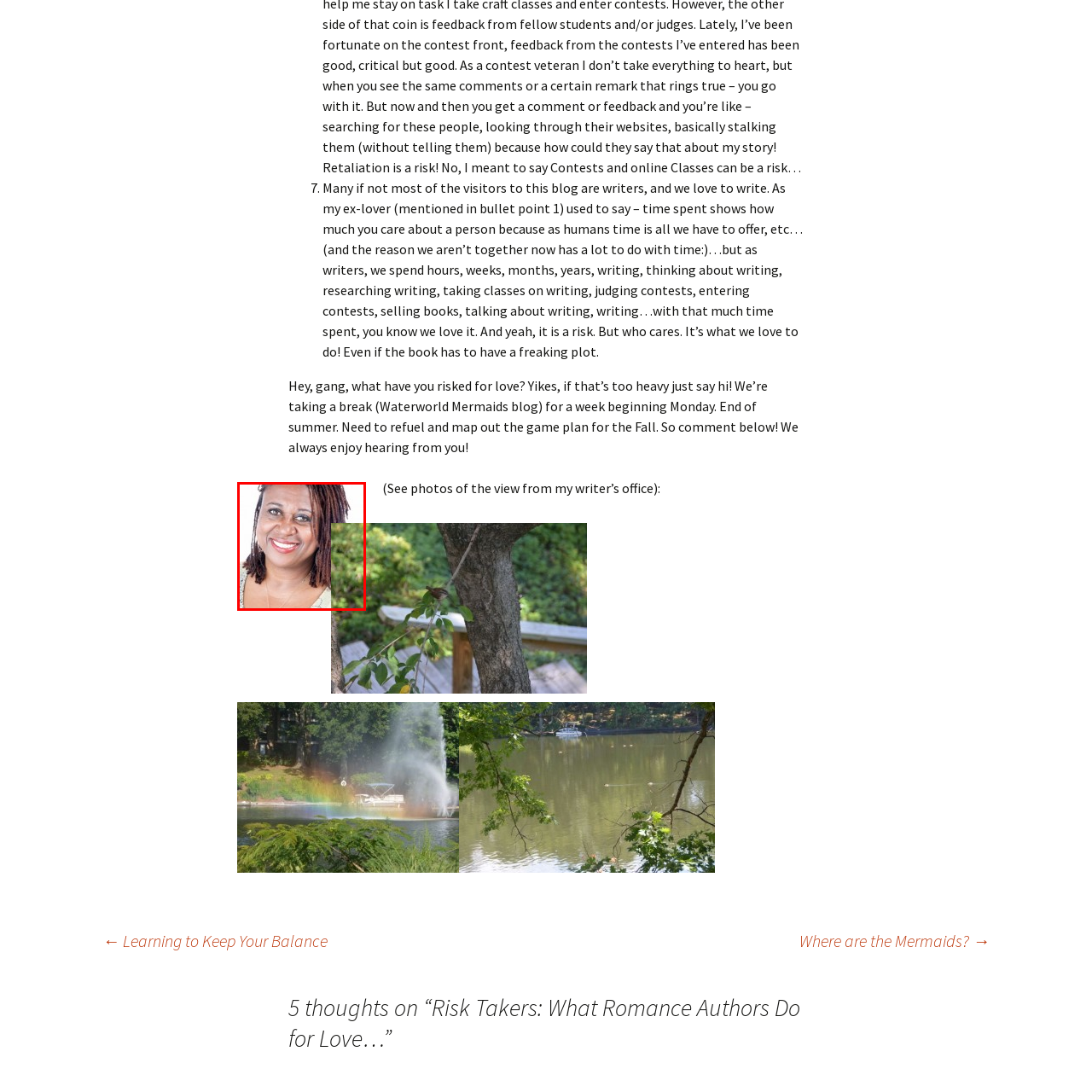Refer to the image within the red outline and provide a one-word or phrase answer to the question:
What is the purpose of the image?

To represent the blog post's theme